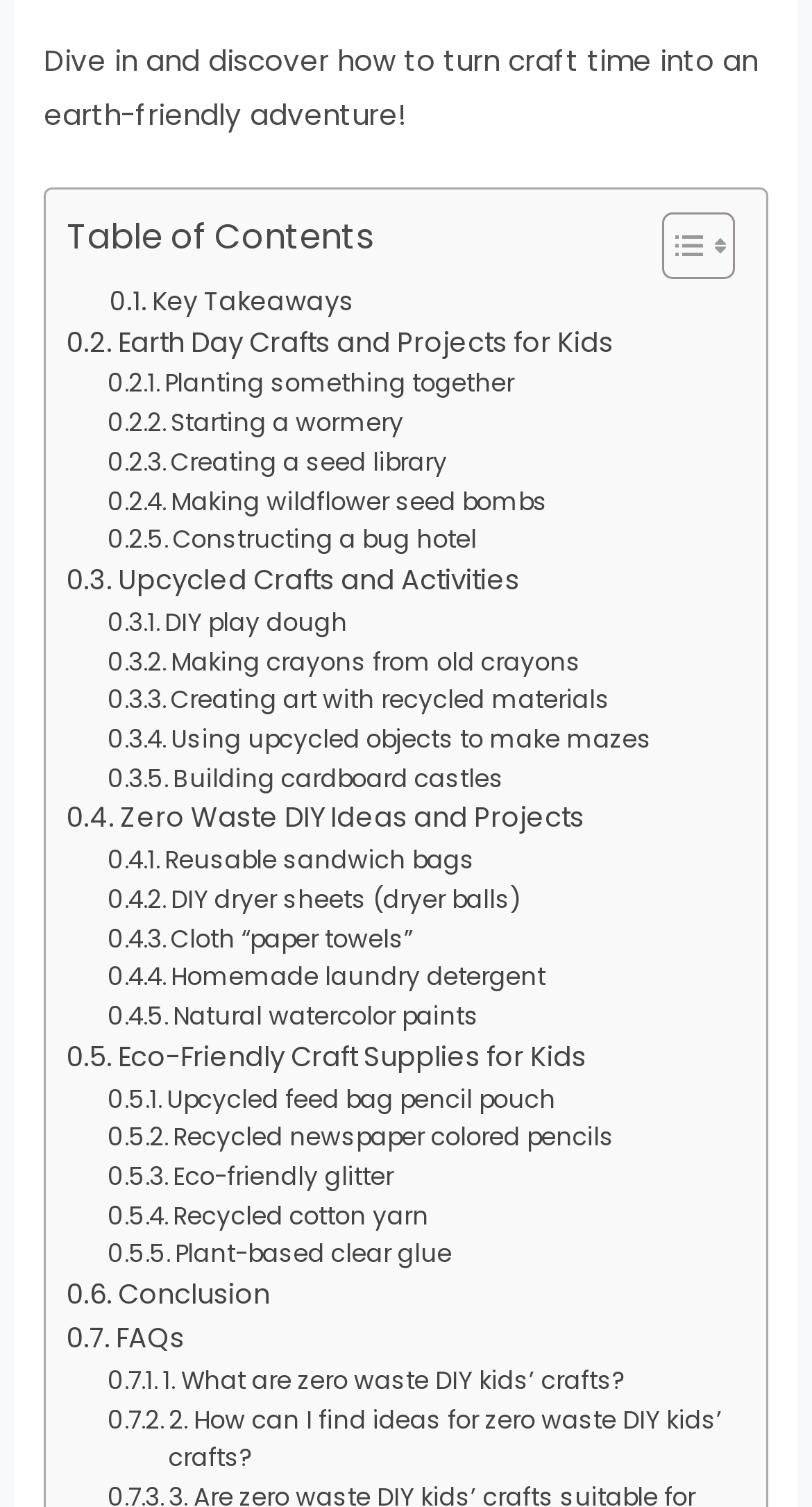Please indicate the bounding box coordinates of the element's region to be clicked to achieve the instruction: "Check the FAQs". Provide the coordinates as four float numbers between 0 and 1, i.e., [left, top, right, bottom].

[0.082, 0.875, 0.227, 0.903]